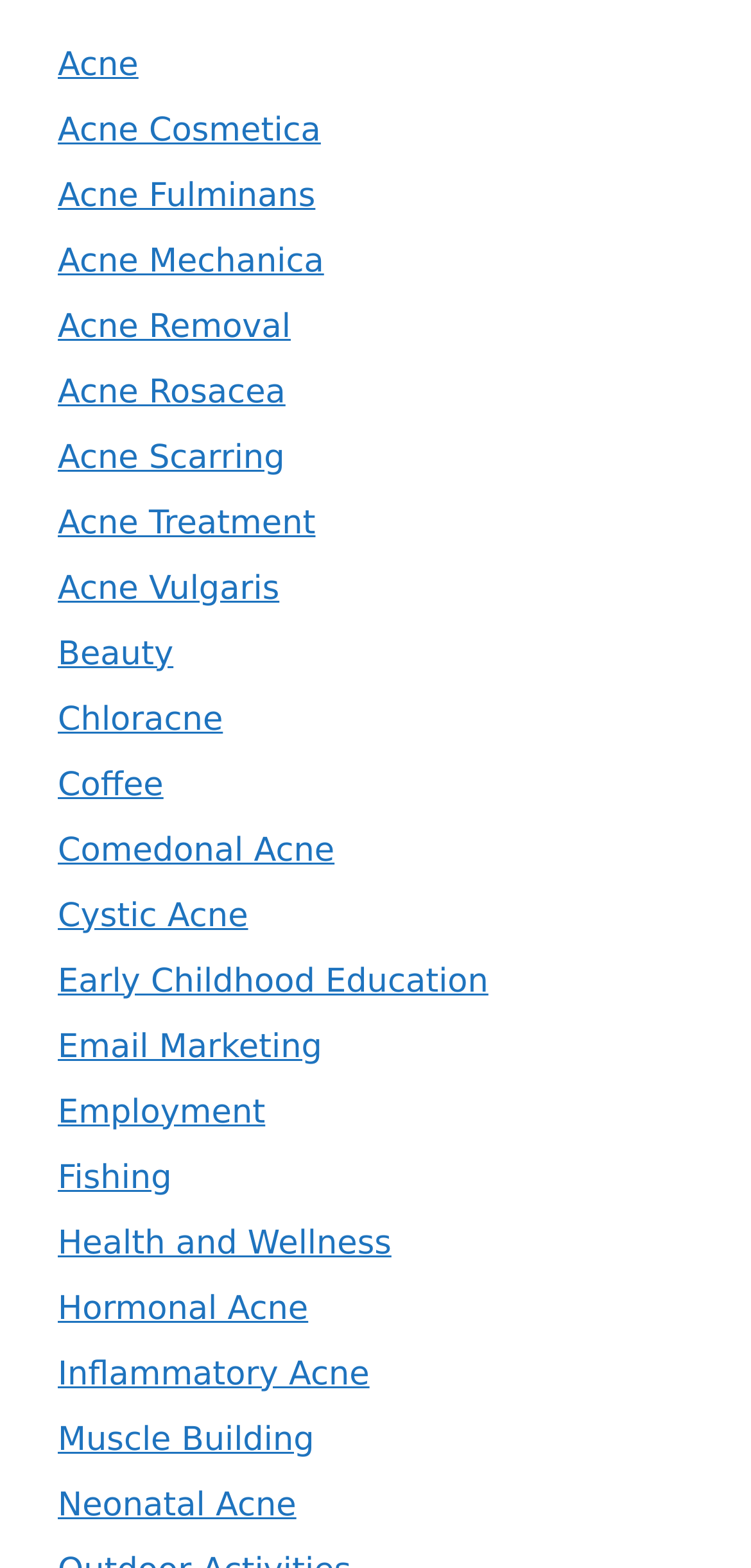What is the first acne-related link?
Refer to the image and answer the question using a single word or phrase.

Acne